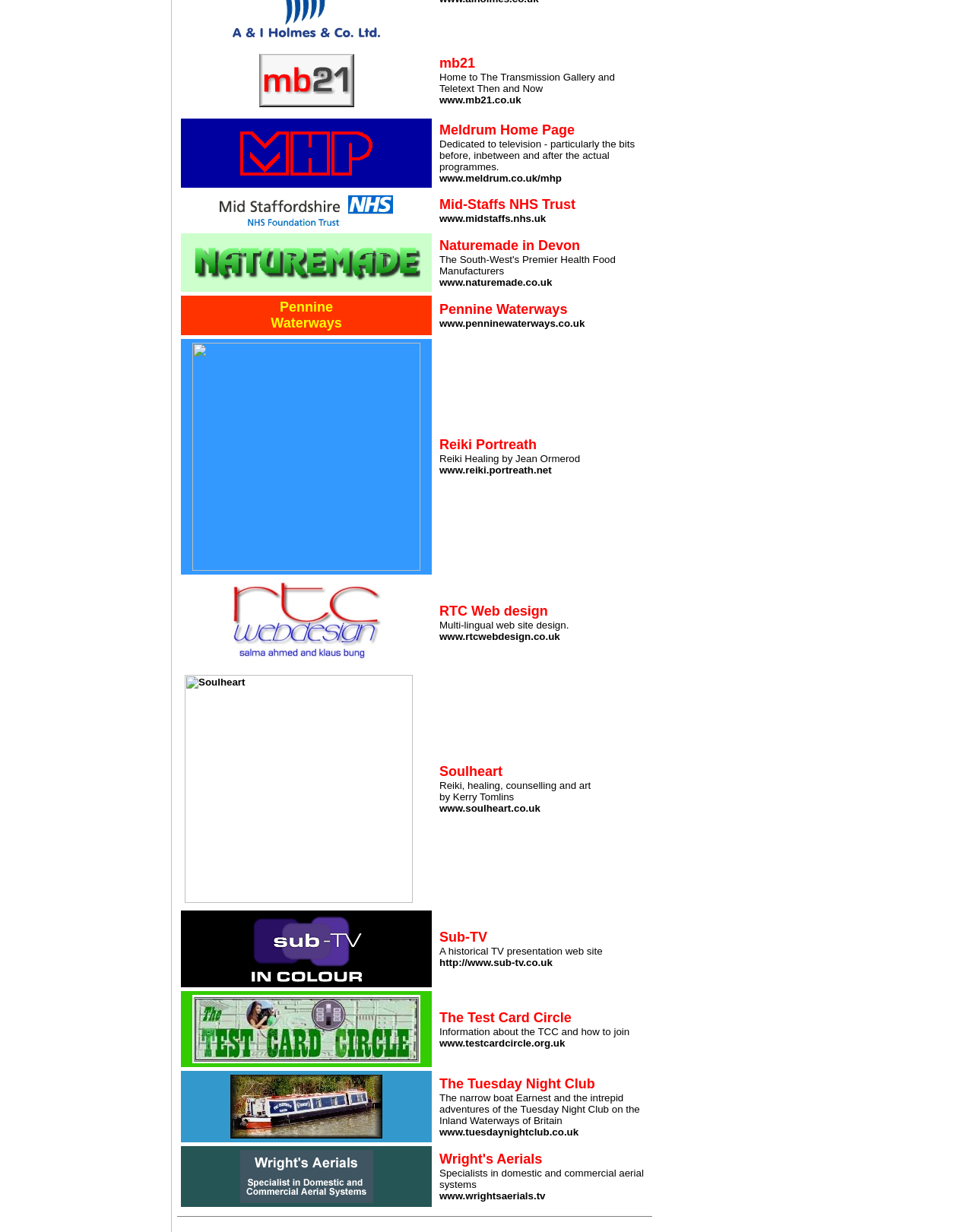Given the following UI element description: "alt="Test Card Circle"", find the bounding box coordinates in the webpage screenshot.

[0.198, 0.856, 0.432, 0.865]